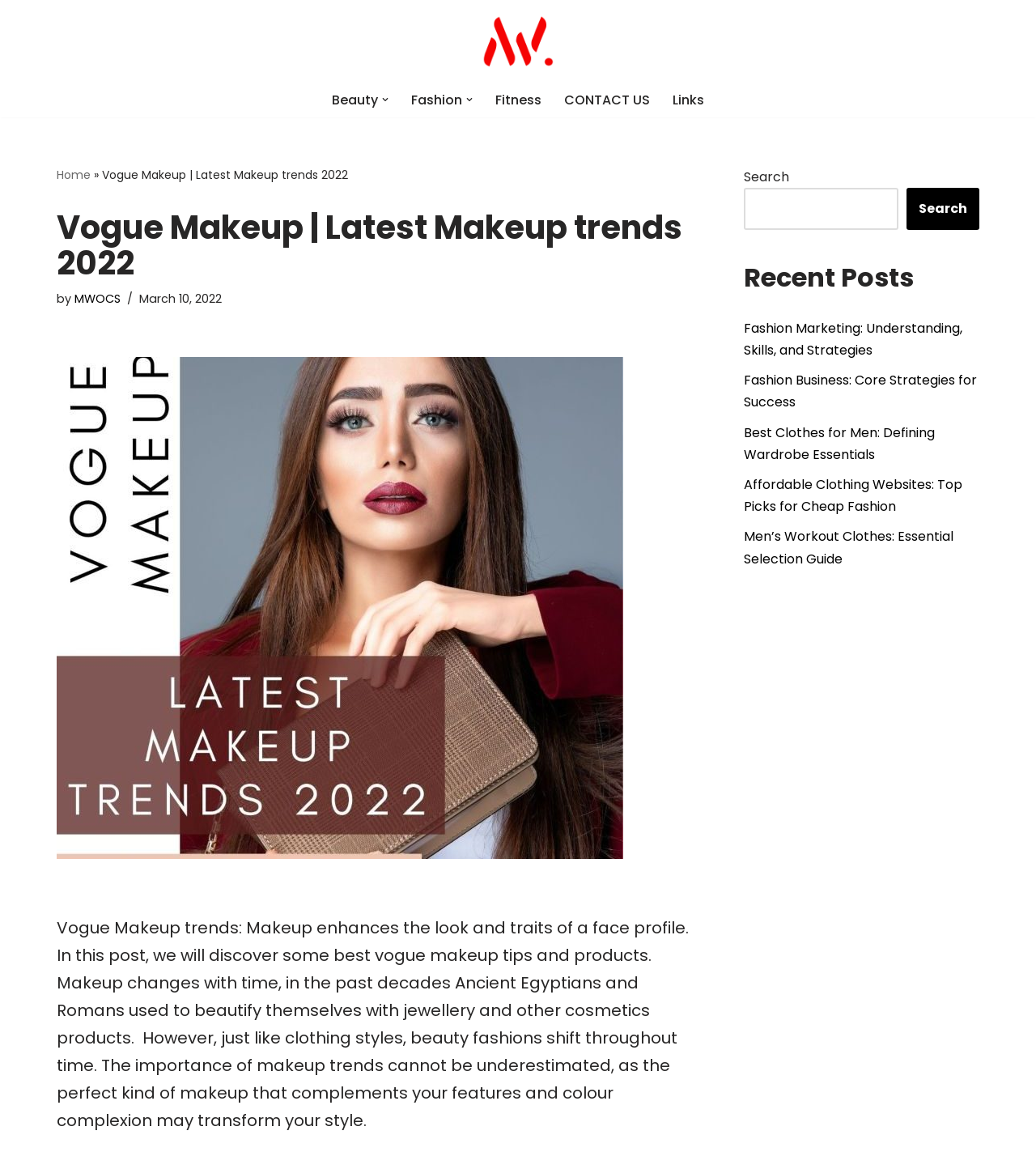Answer briefly with one word or phrase:
How many recent posts are listed?

5